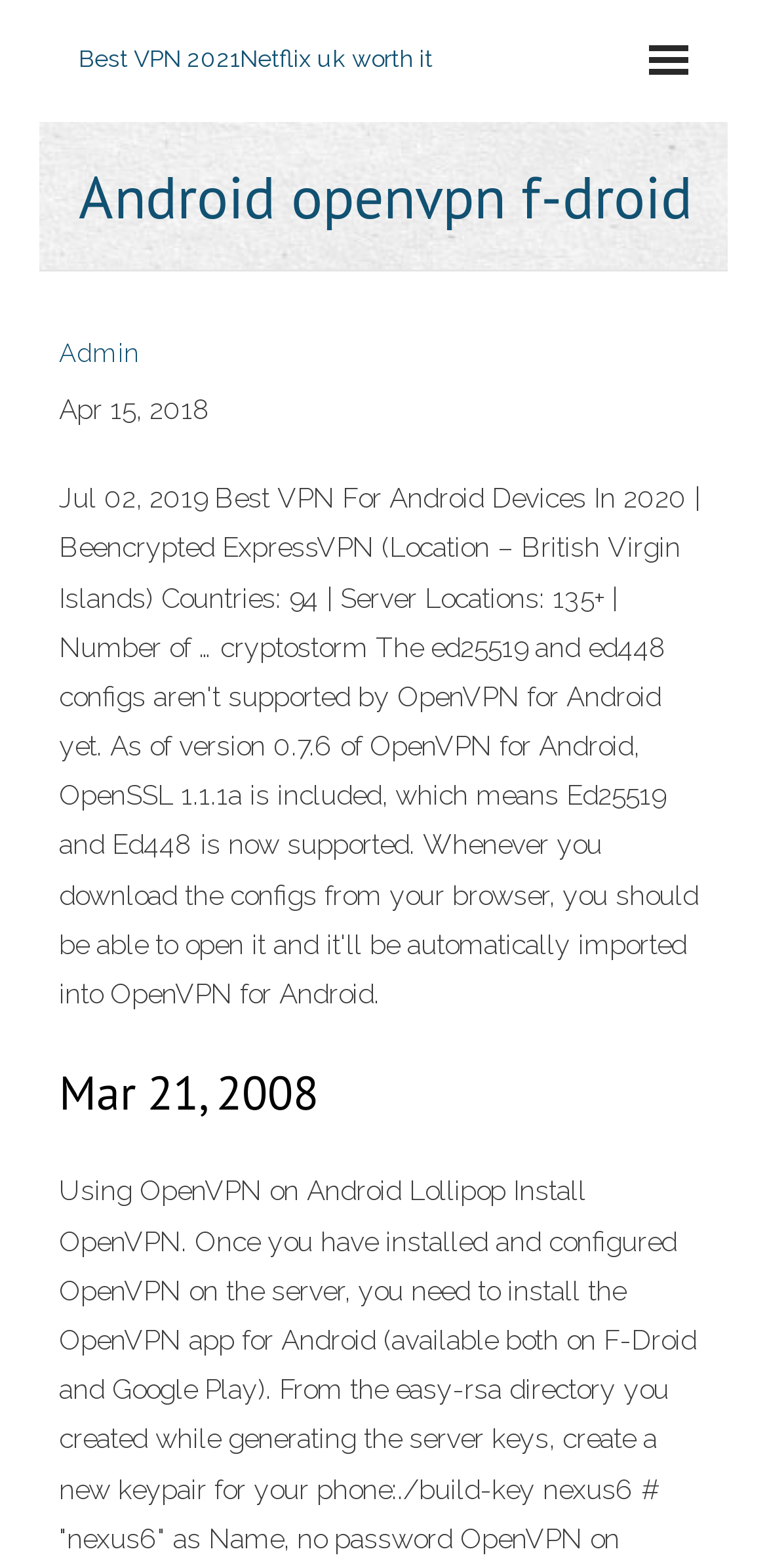Describe all visible elements and their arrangement on the webpage.

The webpage appears to be a blog post or article page. At the top, there is a heading that reads "Android openvpn f-droid" which spans most of the width of the page. Below this heading, there is a link that says "Best VPN 2021Netflix uk worth it", which is divided into two parts: "Best VPN 2021" and "VPN 2021". 

On the top-left corner, there is a small table layout that takes up about 5% of the page's width. 

On the top-right corner, there is a link that says "Admin" and a static text that reads "Apr 15, 2018", which is likely a date. 

Further down the page, there is another heading that reads "Mar 21, 2008", which is also likely a date.